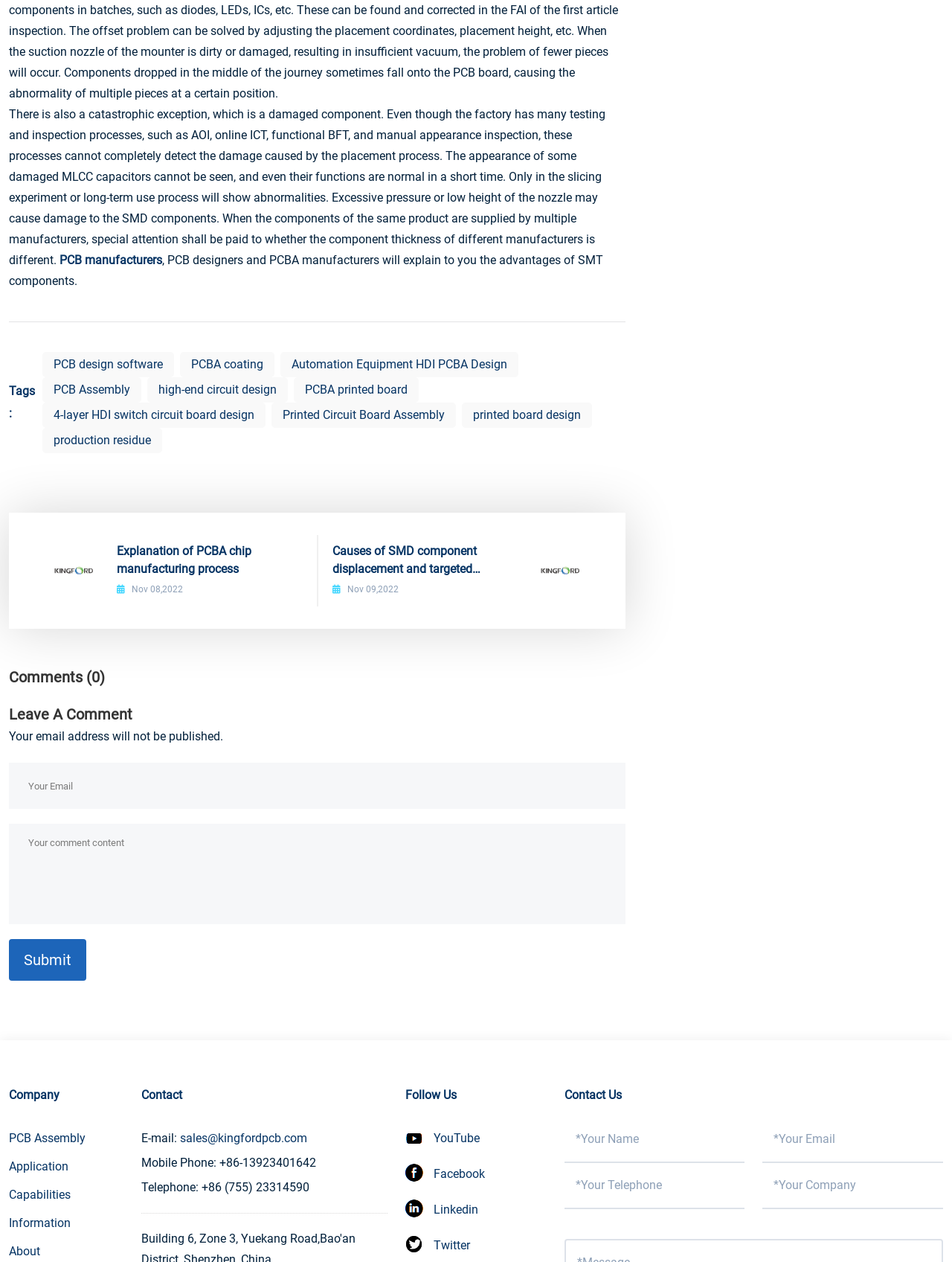Use a single word or phrase to respond to the question:
What is the purpose of the comment section?

To leave a comment